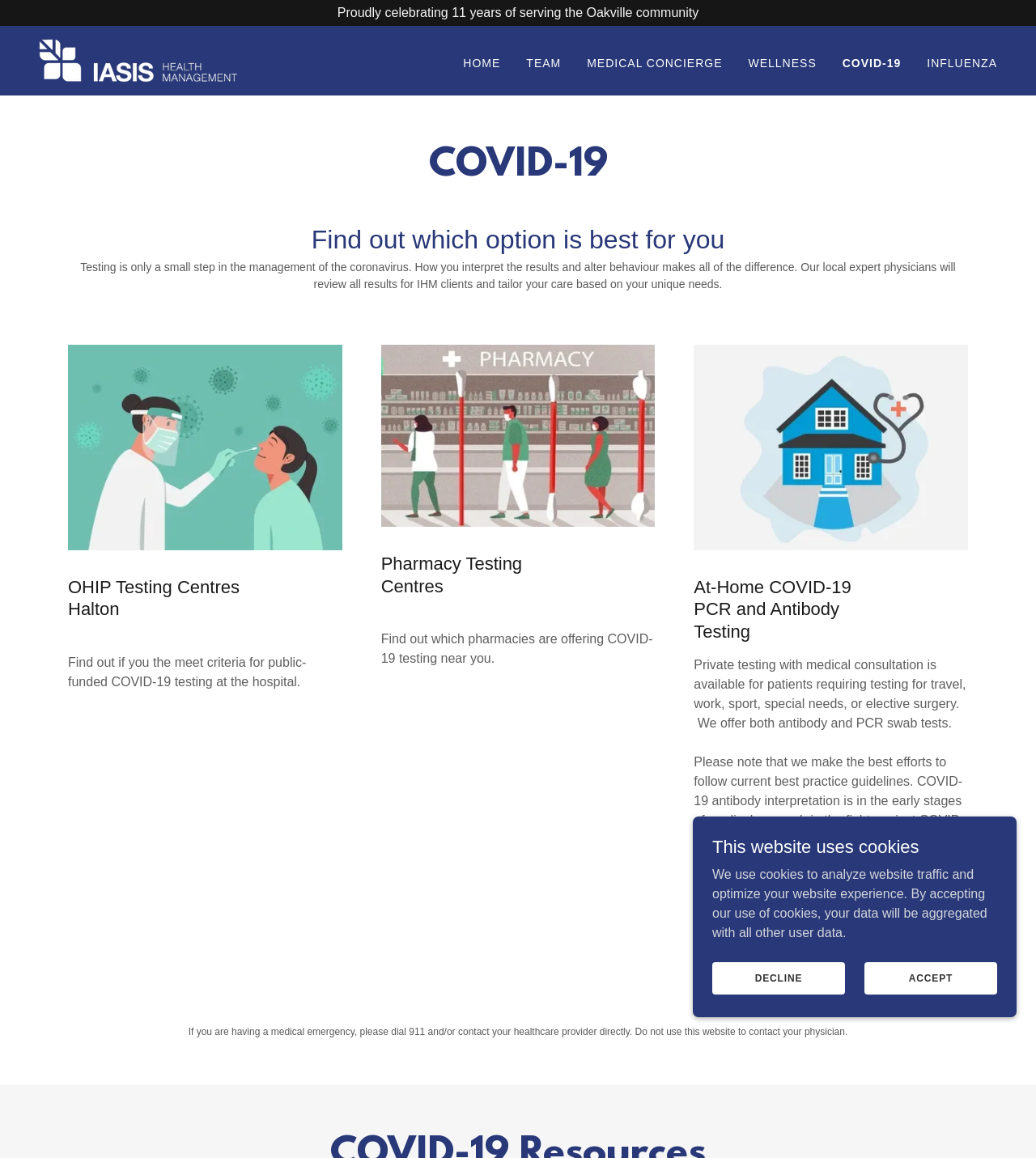Specify the bounding box coordinates of the element's region that should be clicked to achieve the following instruction: "Go to HOME". The bounding box coordinates consist of four float numbers between 0 and 1, in the format [left, top, right, bottom].

[0.442, 0.042, 0.488, 0.067]